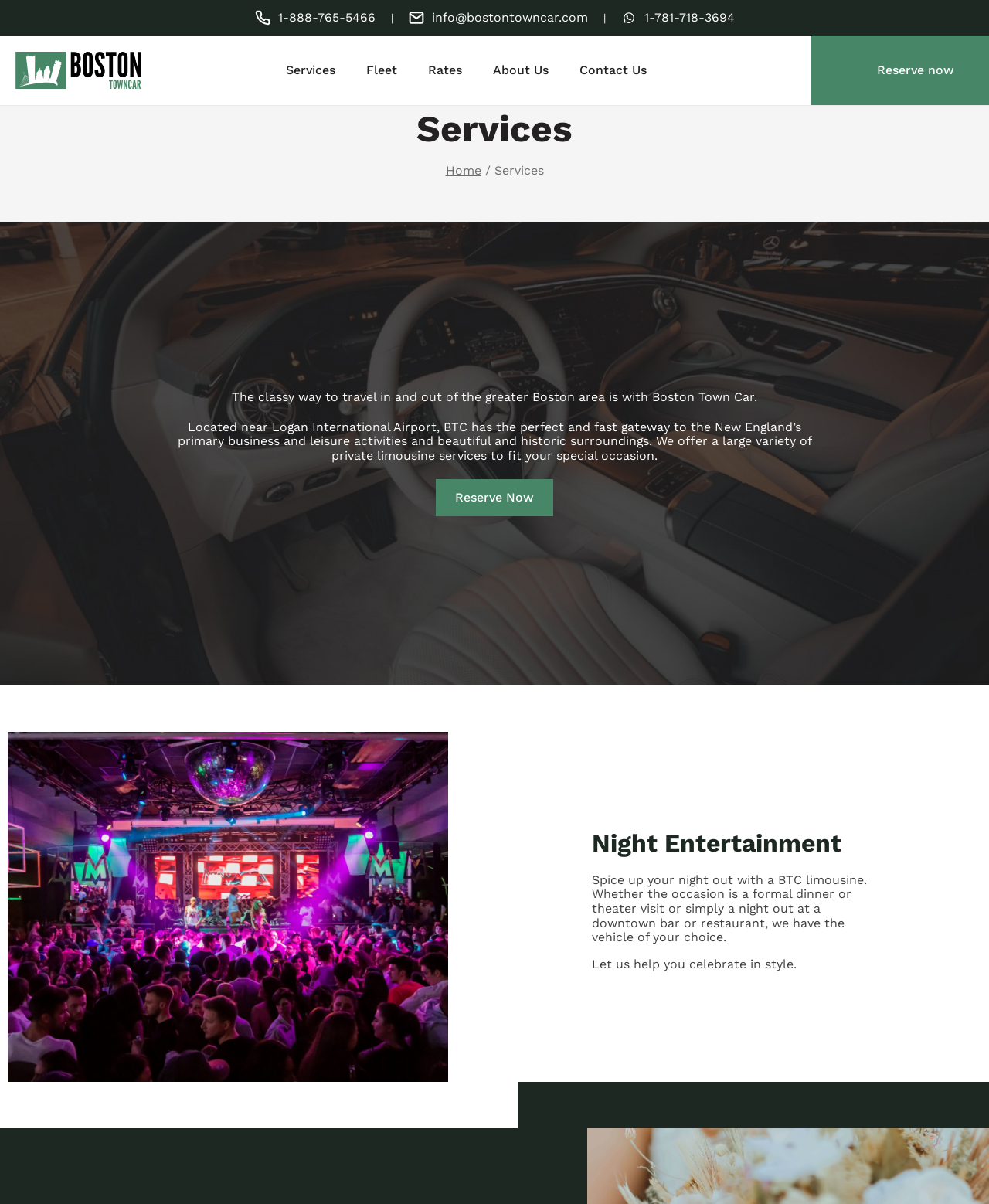Please find the bounding box coordinates of the element that must be clicked to perform the given instruction: "Call the phone number". The coordinates should be four float numbers from 0 to 1, i.e., [left, top, right, bottom].

[0.257, 0.008, 0.397, 0.021]